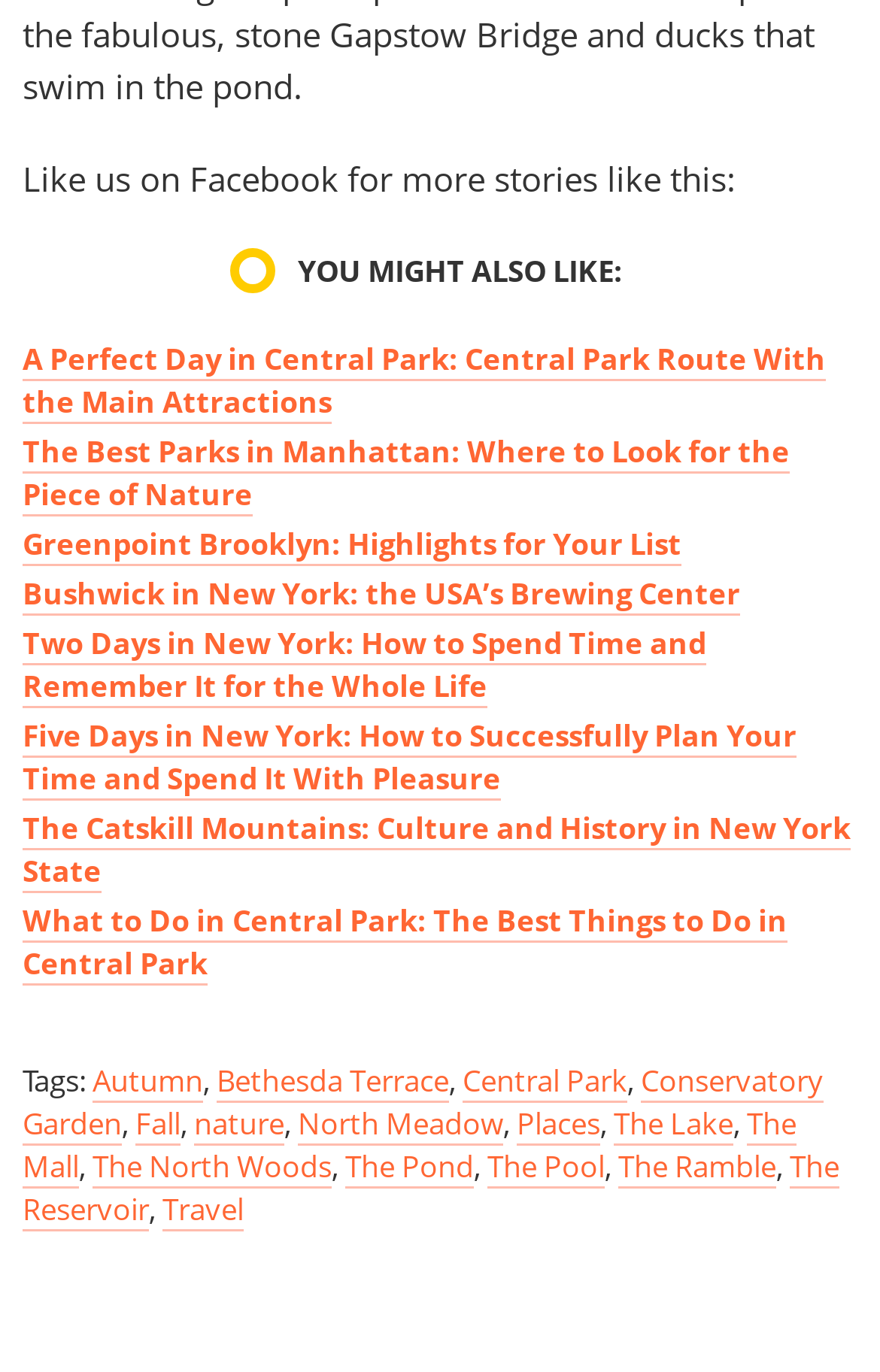Determine the bounding box coordinates for the UI element described. Format the coordinates as (top-left x, top-left y, bottom-right x, bottom-right y) and ensure all values are between 0 and 1. Element description: Places

[0.587, 0.803, 0.682, 0.835]